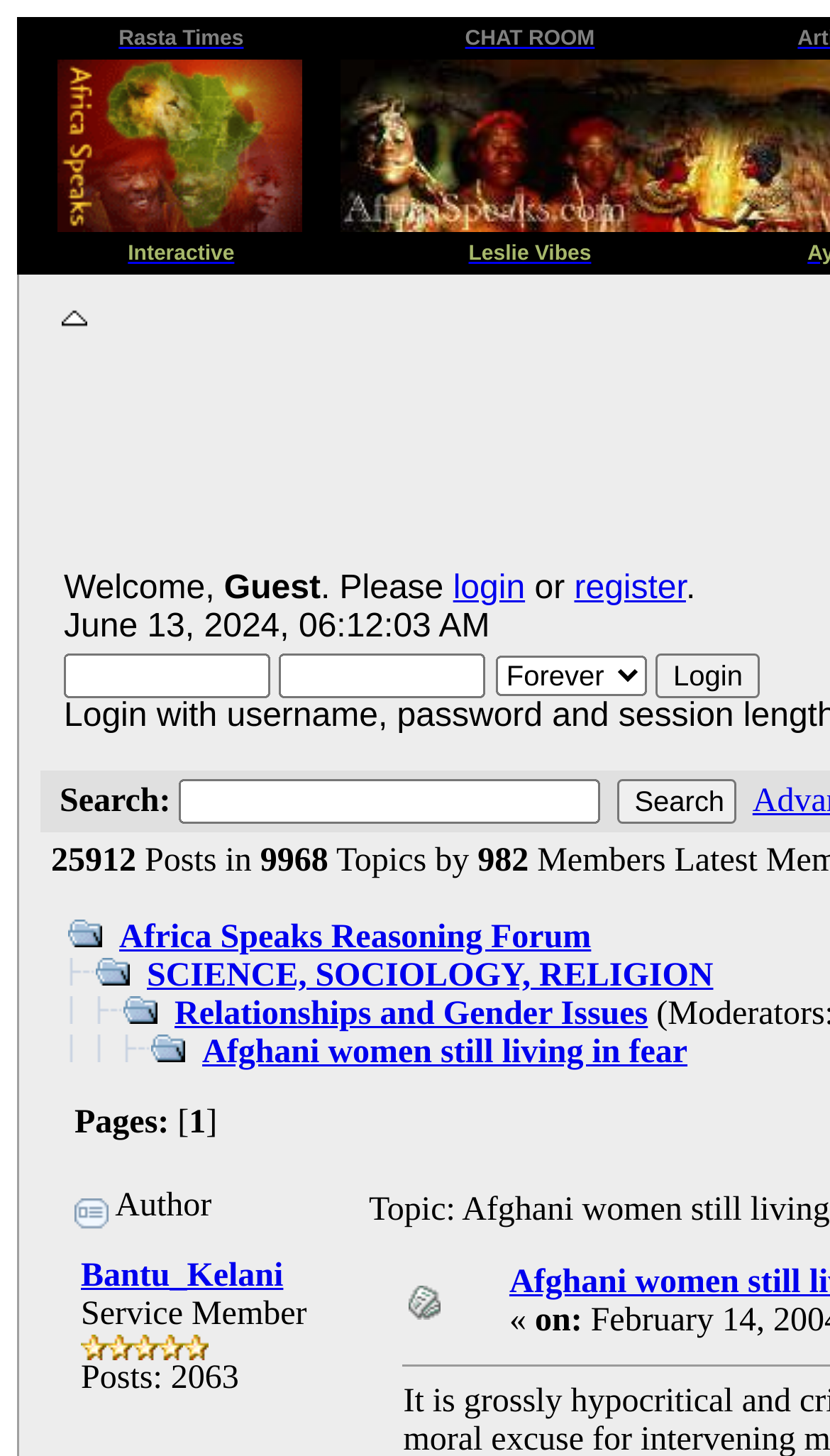Determine the bounding box coordinates of the region I should click to achieve the following instruction: "Click on 'Mistakes You Really Want To Avoid During Succulent Propagation'". Ensure the bounding box coordinates are four float numbers between 0 and 1, i.e., [left, top, right, bottom].

None